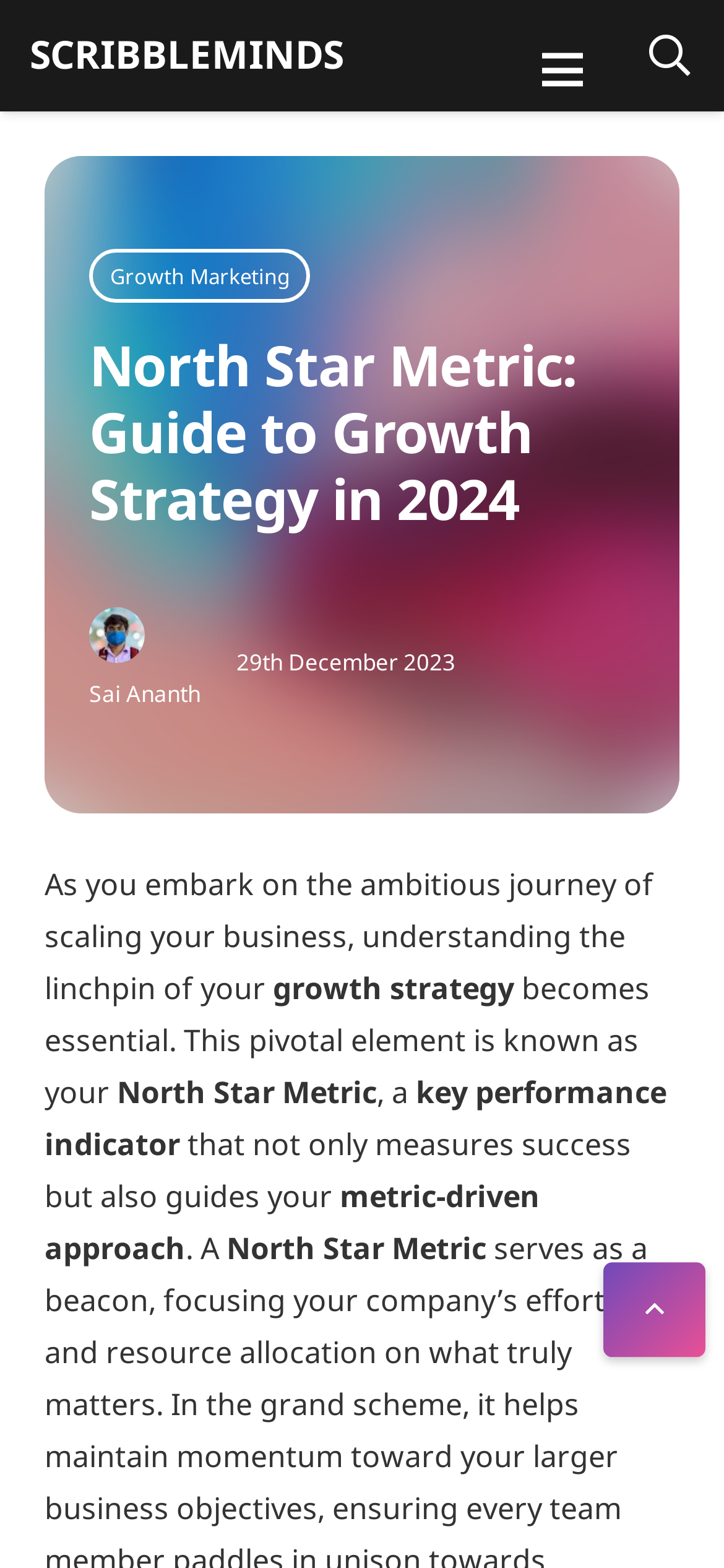What is the author of the article?
Provide a detailed and extensive answer to the question.

The author of the article can be found by looking at the static text element that contains the author's name, which is 'Sai Ananth'.